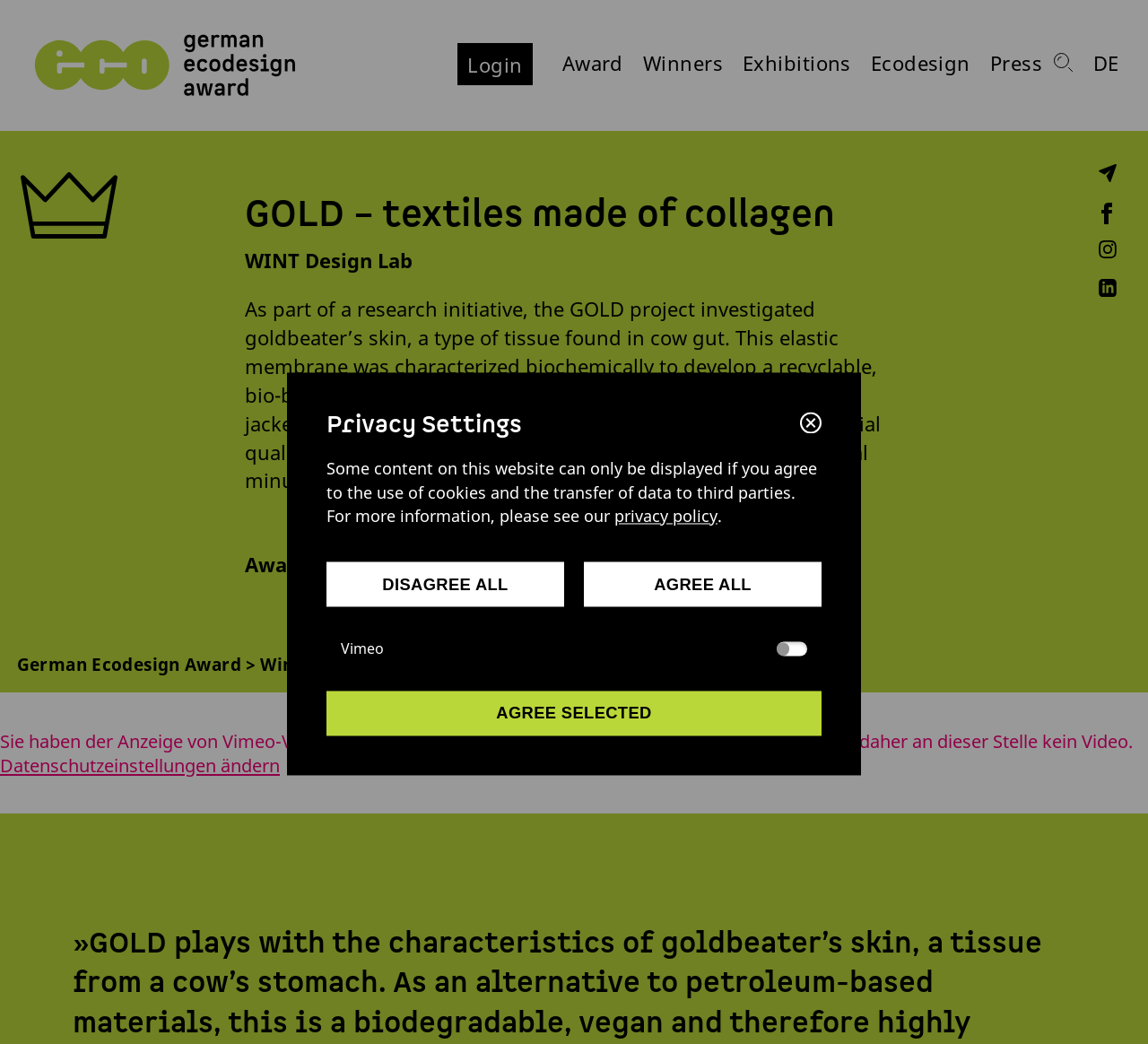What is the category of the GOLD project?
Answer the question with a single word or phrase by looking at the picture.

Konzept